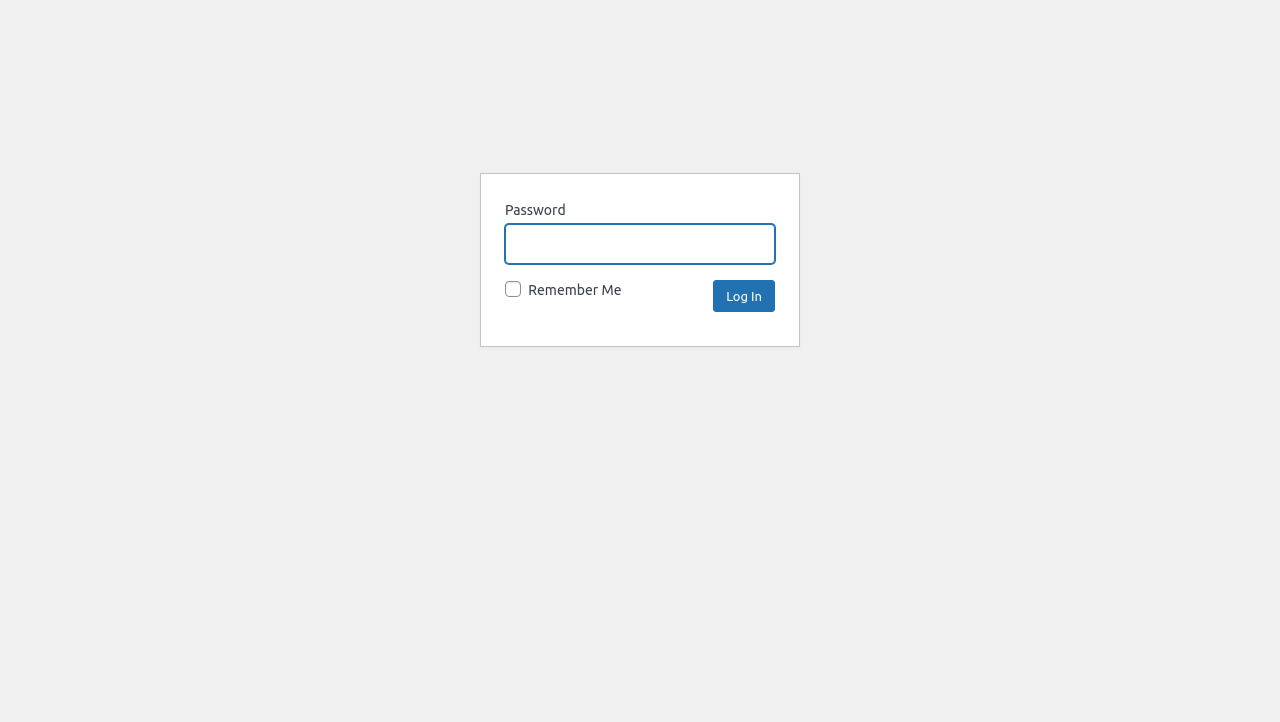Predict the bounding box of the UI element based on this description: "name="wp-submit" value="Log In"".

[0.557, 0.388, 0.605, 0.432]